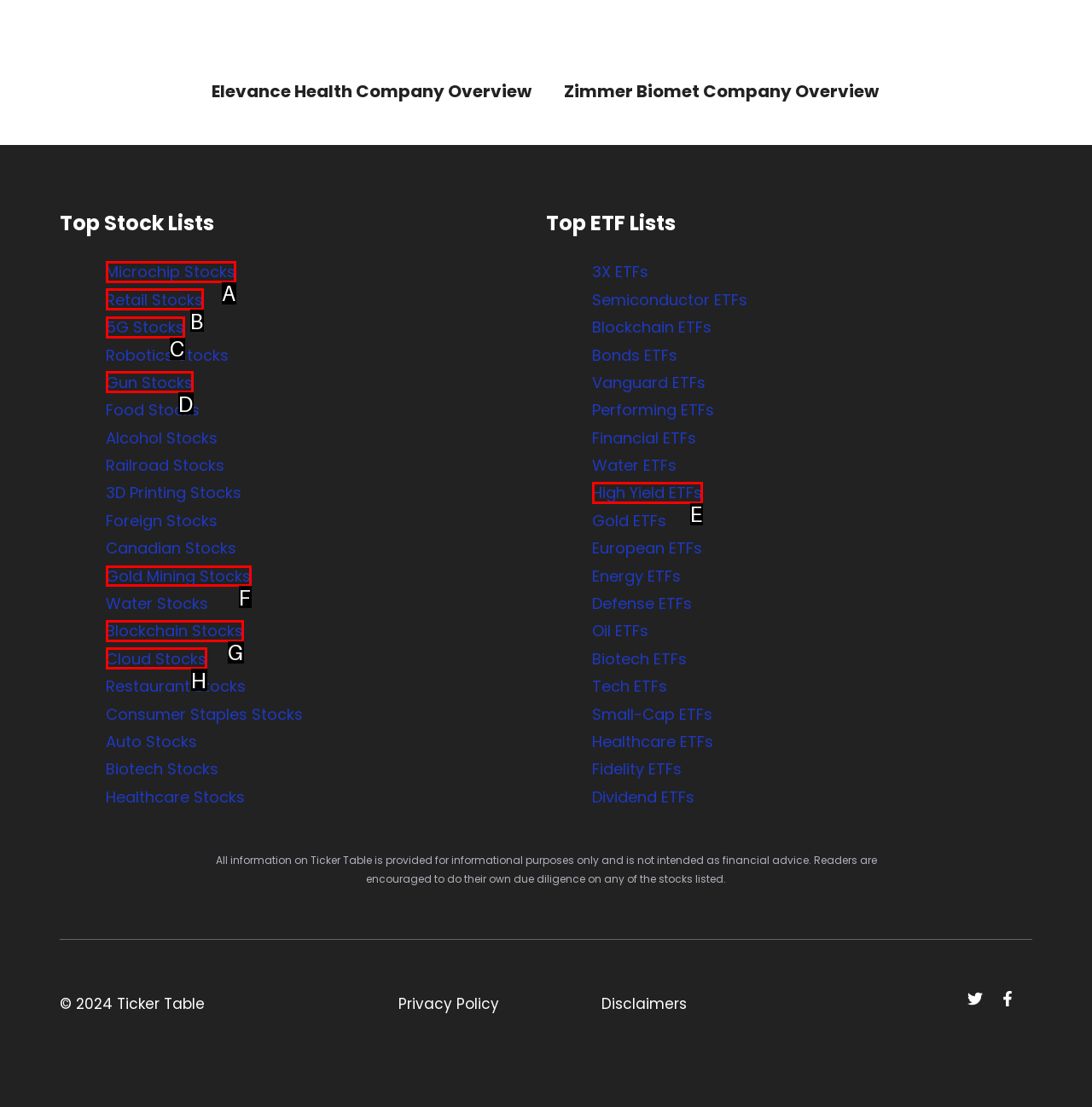Point out the correct UI element to click to carry out this instruction: Browse Gold Mining Stocks
Answer with the letter of the chosen option from the provided choices directly.

F